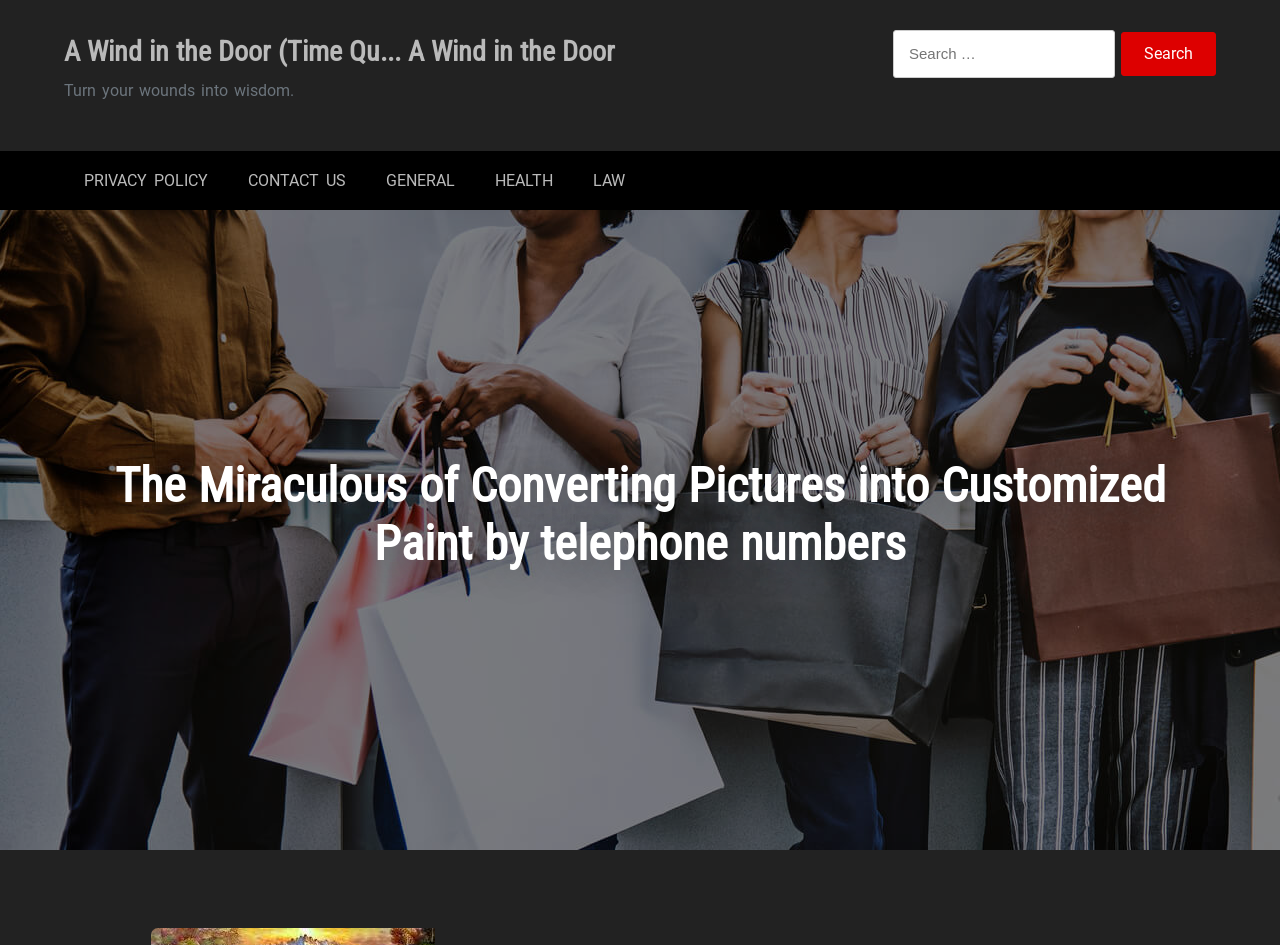Identify the bounding box of the UI element described as follows: "Privacy Policy". Provide the coordinates as four float numbers in the range of 0 to 1 [left, top, right, bottom].

[0.05, 0.16, 0.178, 0.222]